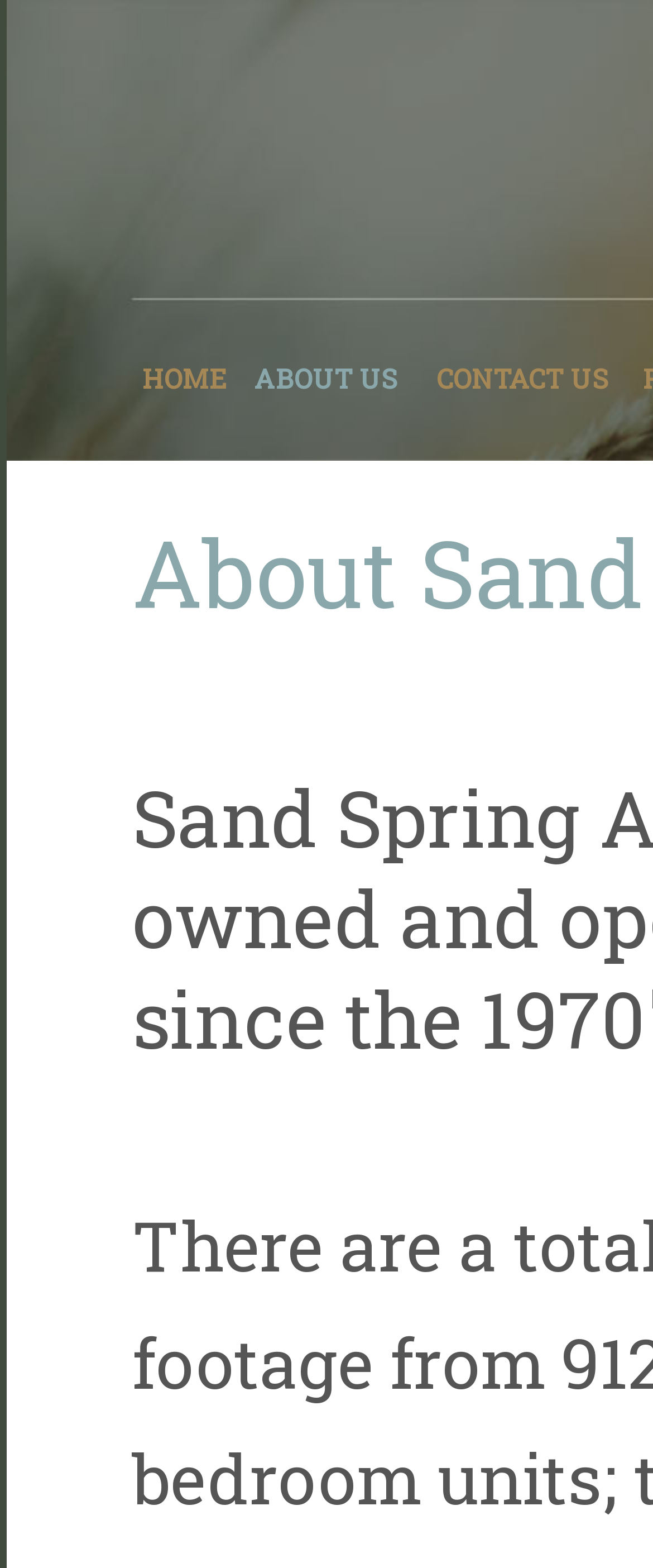Provide a thorough description of the webpage you see.

The webpage is about Sand Spring Apartments. At the top, there is a navigation menu with three main tabs: "HOME", "ABOUT US", and "CONTACT US", aligned horizontally from left to right. Each tab is a link, and they are evenly spaced, taking up almost the entire width of the page. The "HOME" tab is located at the leftmost part of the page, followed by "ABOUT US" in the middle, and "CONTACT US" at the rightmost part.